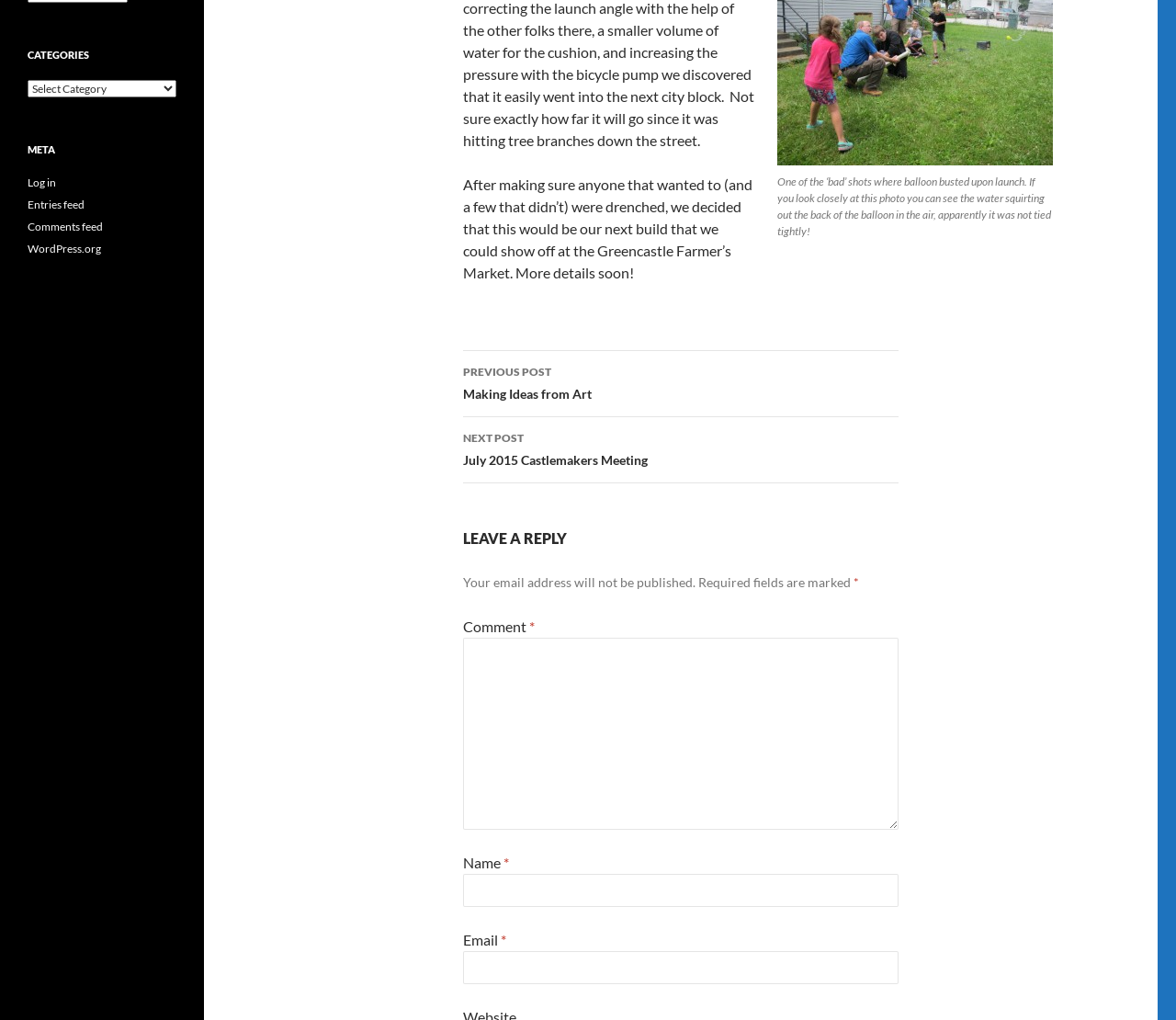Using the webpage screenshot and the element description parent_node: Comment * name="comment", determine the bounding box coordinates. Specify the coordinates in the format (top-left x, top-left y, bottom-right x, bottom-right y) with values ranging from 0 to 1.

[0.394, 0.625, 0.764, 0.814]